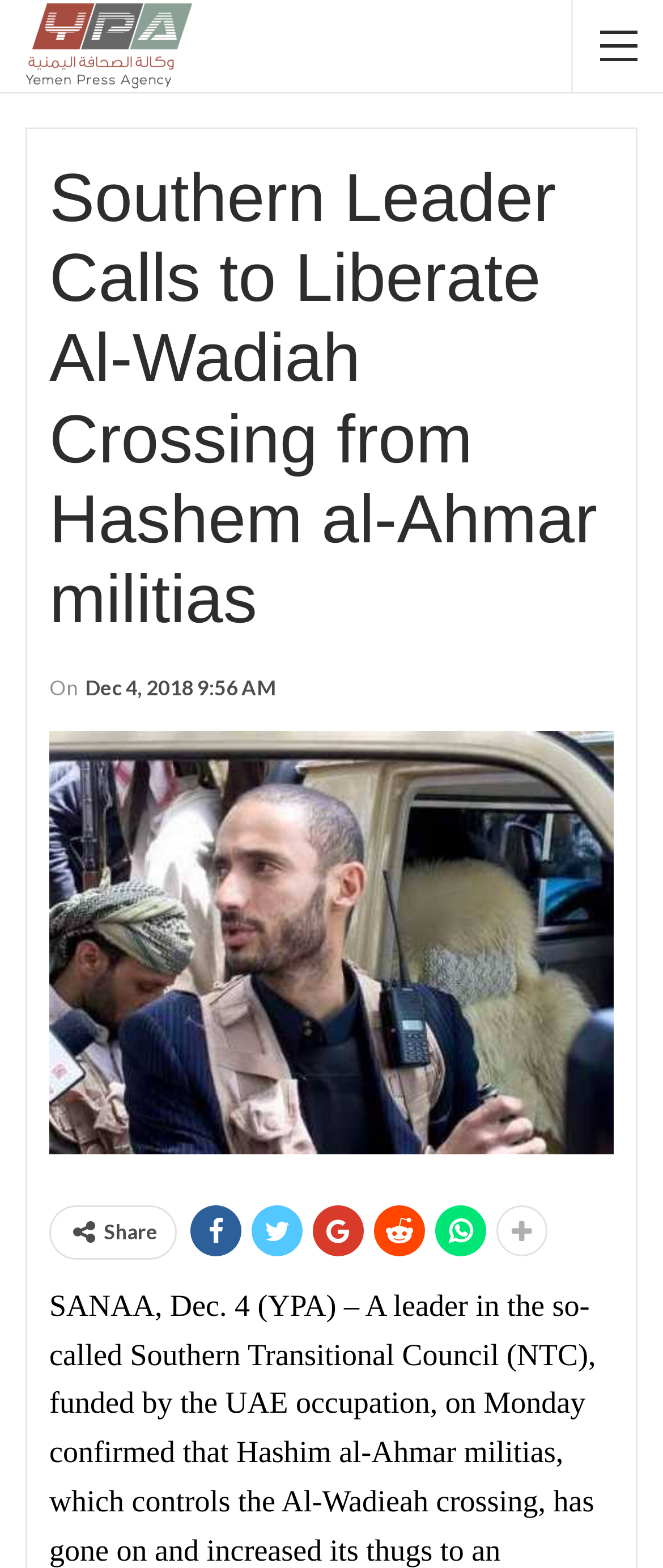Write a detailed summary of the webpage, including text, images, and layout.

The webpage appears to be a news article from the Yemen Press Agency. At the top-left corner, there is a link to the Yemen Press Agency, accompanied by an image of the agency's logo. Below the logo, there is a heading that reads "Southern Leader Calls to Liberate Al-Wadiah Crossing from Hashem al-Ahmar militias". 

To the right of the heading, there is a time stamp indicating that the article was published on December 4, 2018, at 9:56 AM. Below the heading, there is a link, and underneath it, there is a row of social media sharing links, including Facebook, Twitter, and others, represented by their respective icons. The text "Share" is located to the left of these icons.

The article's content is not explicitly described in the accessibility tree, but based on the provided meta description, it appears to be about a leader in the Southern Transitional Council calling to liberate Al-Wadiah Crossing from Hashem al-Ahmar militias.